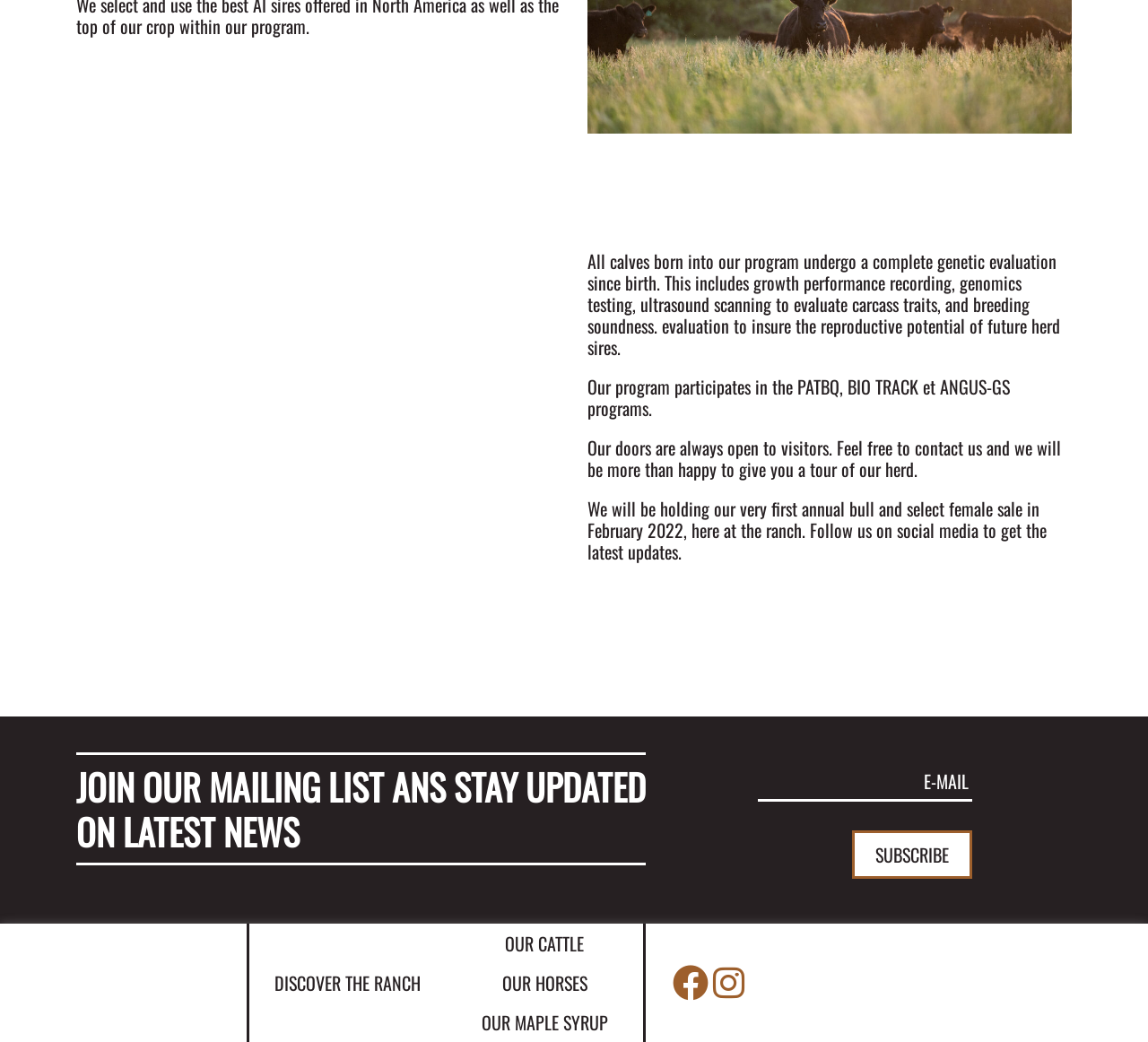Locate the UI element described as follows: "Our maple syrup". Return the bounding box coordinates as four float numbers between 0 and 1 in the order [left, top, right, bottom].

[0.412, 0.962, 0.537, 1.0]